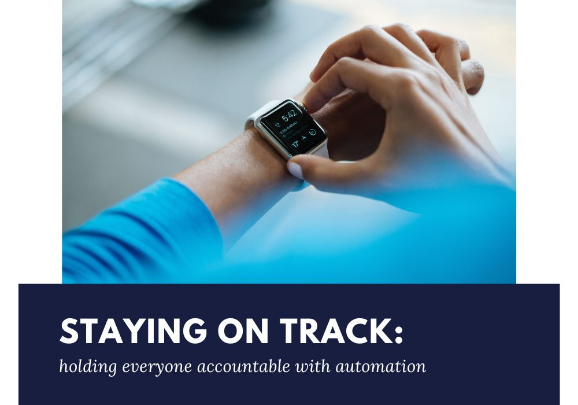Refer to the screenshot and answer the following question in detail:
What is the focus of the image composition?

The overall composition of the image suggests a focus on employing technology to enhance accountability and streamline processes in a professional setting, particularly in the context of employee attendance and time tracking.